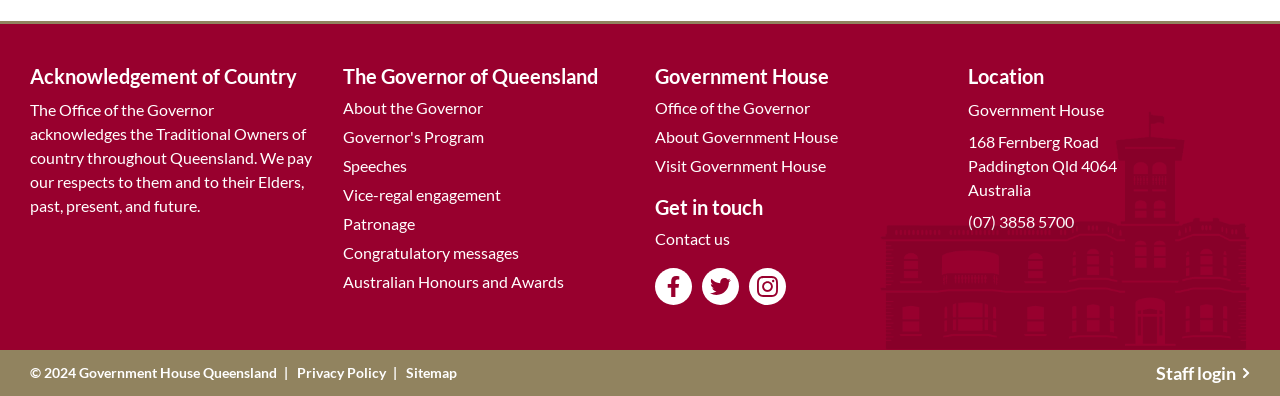Determine the bounding box coordinates of the clickable element to complete this instruction: "Get the phone number of Government House". Provide the coordinates in the format of four float numbers between 0 and 1, [left, top, right, bottom].

[0.756, 0.531, 0.839, 0.591]